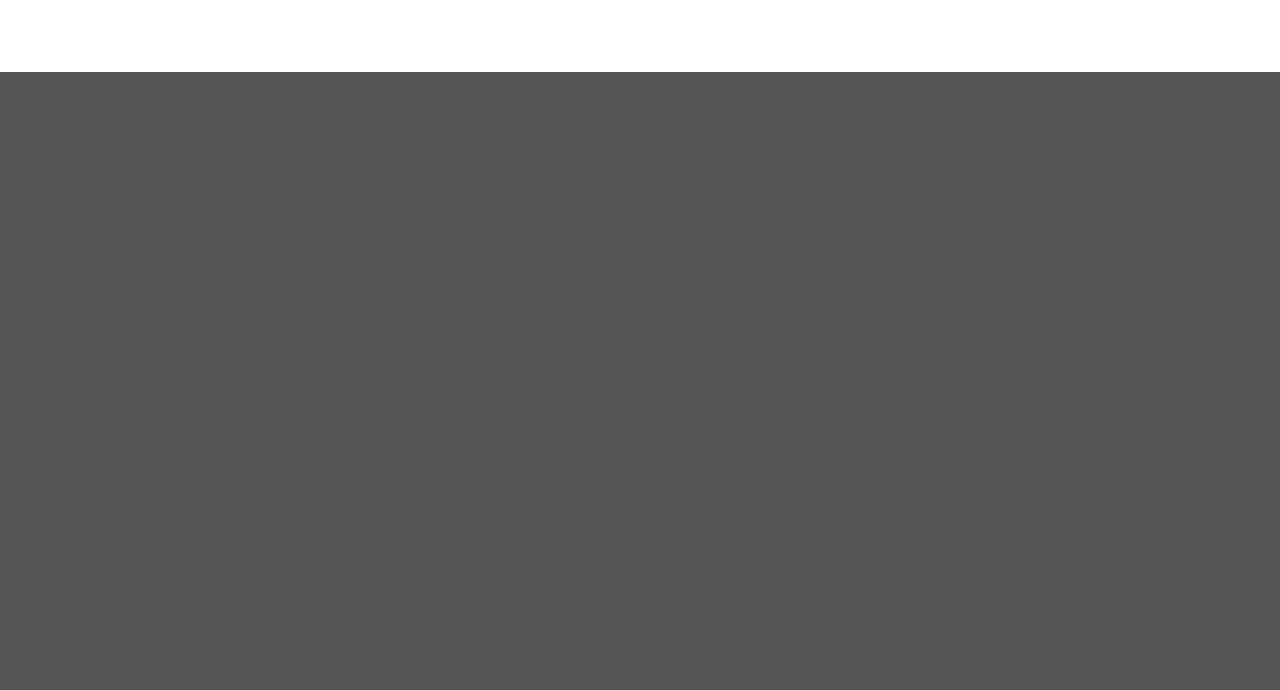Respond to the following query with just one word or a short phrase: 
What is the address of the company?

Warehouse Unit 2 Forest Hill Business Centre 2 Clyde Vale London SE23 3JF